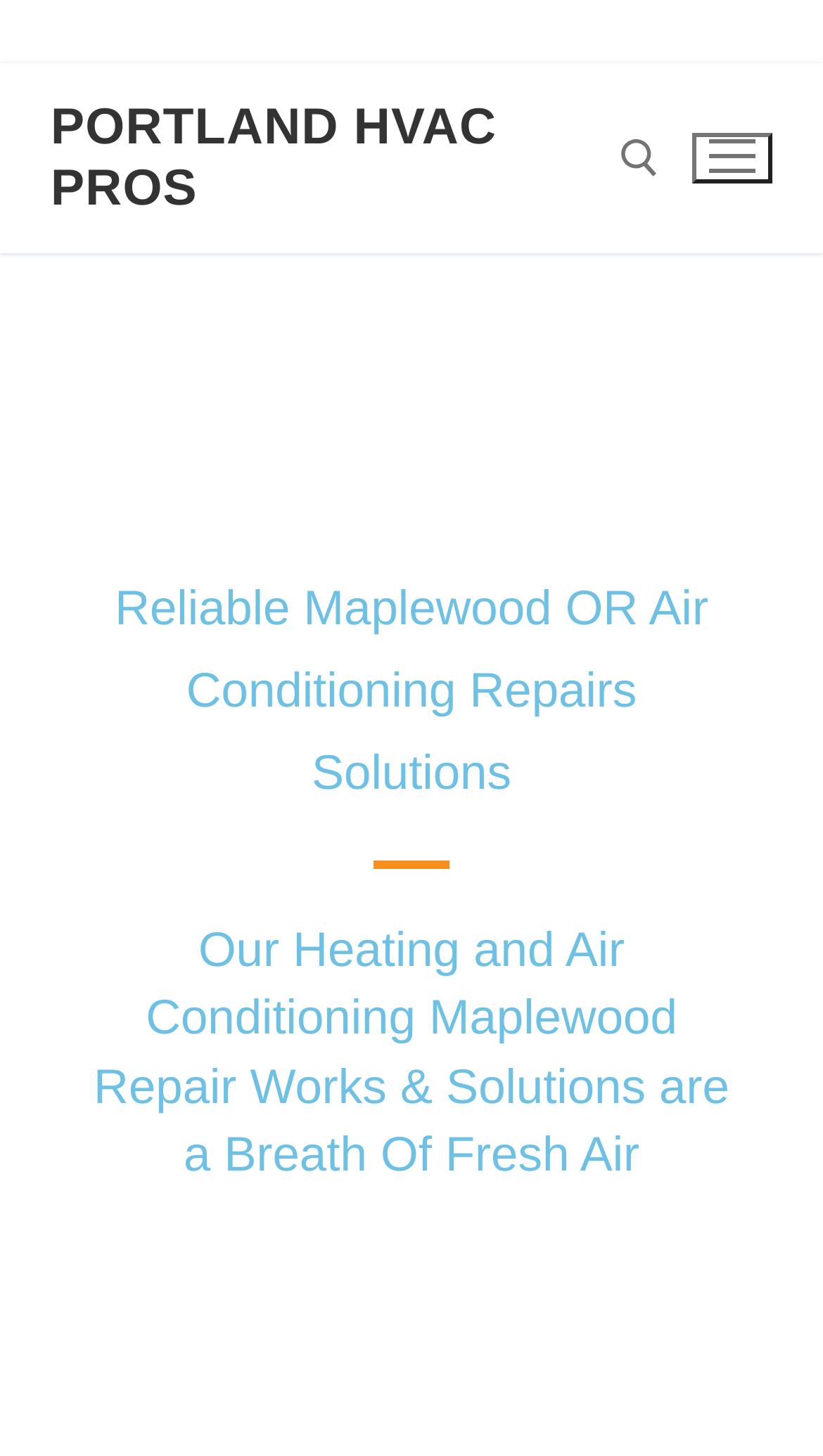Extract the bounding box coordinates of the UI element described: "Portland HVAC Pros". Provide the coordinates in the format [left, top, right, bottom] with values ranging from 0 to 1.

[0.062, 0.066, 0.713, 0.151]